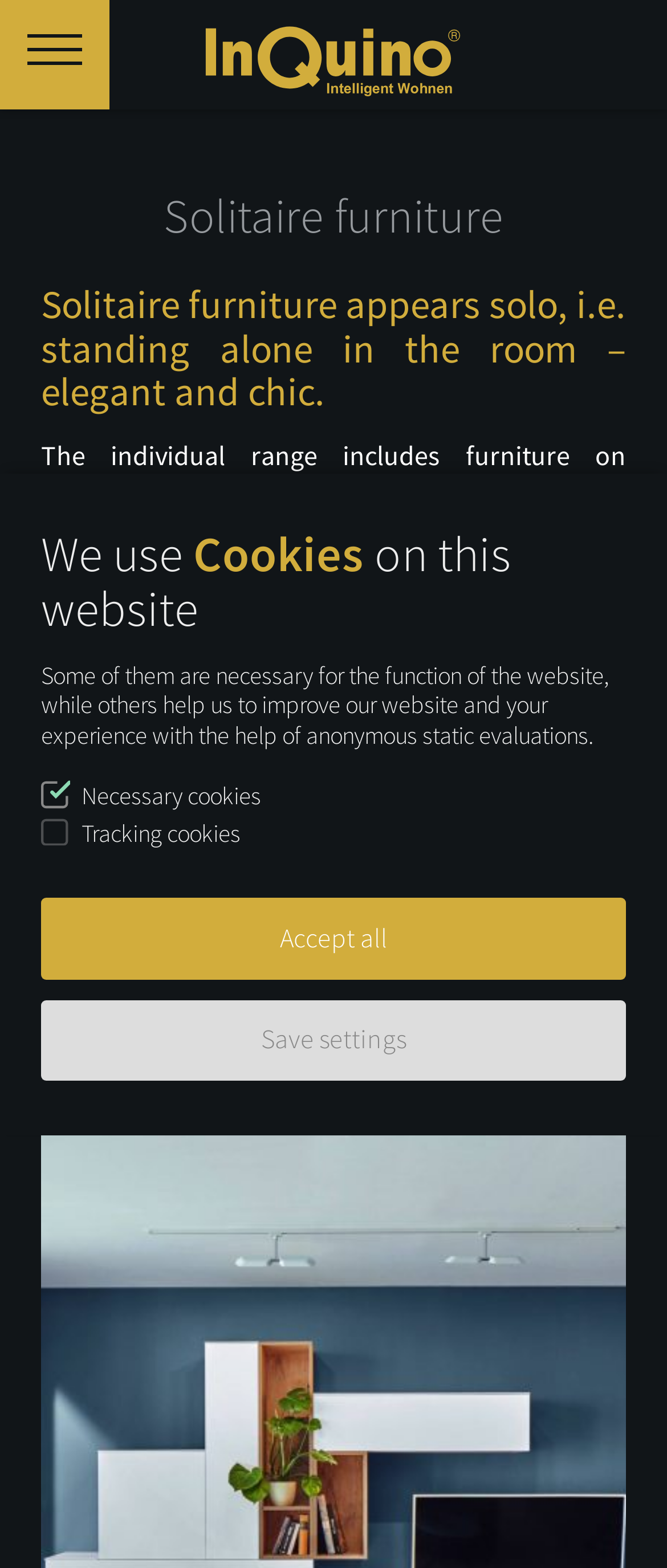What type of furniture is described on this webpage?
Look at the image and provide a short answer using one word or a phrase.

Solitaire furniture